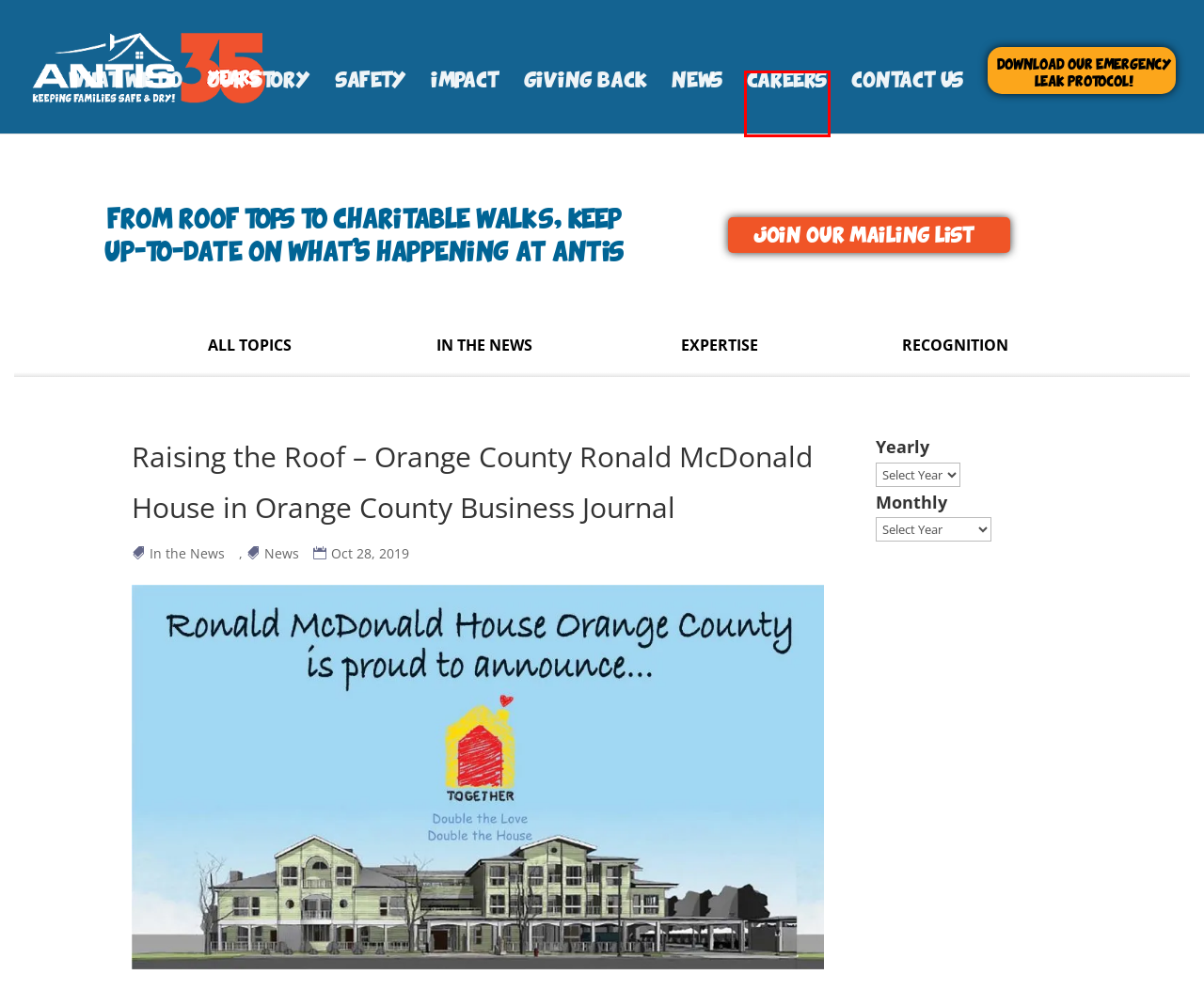Examine the screenshot of the webpage, which includes a red bounding box around an element. Choose the best matching webpage description for the page that will be displayed after clicking the element inside the red bounding box. Here are the candidates:
A. Our Story | Antis Roofing
B. Safety | Antis Roofing
C. Careers in Roofing & Waterproofing – Southern California | Antis Roofing
D. Roofing & Waterproofing HOA's, Multi-Tenant & Commercial Properties | Antis Roofing
E. What We Do | Antis Roofing
F. Giving Back | Antis Roofing
G. News | Antis Roofing
H. In the News | Antis Roofing

C